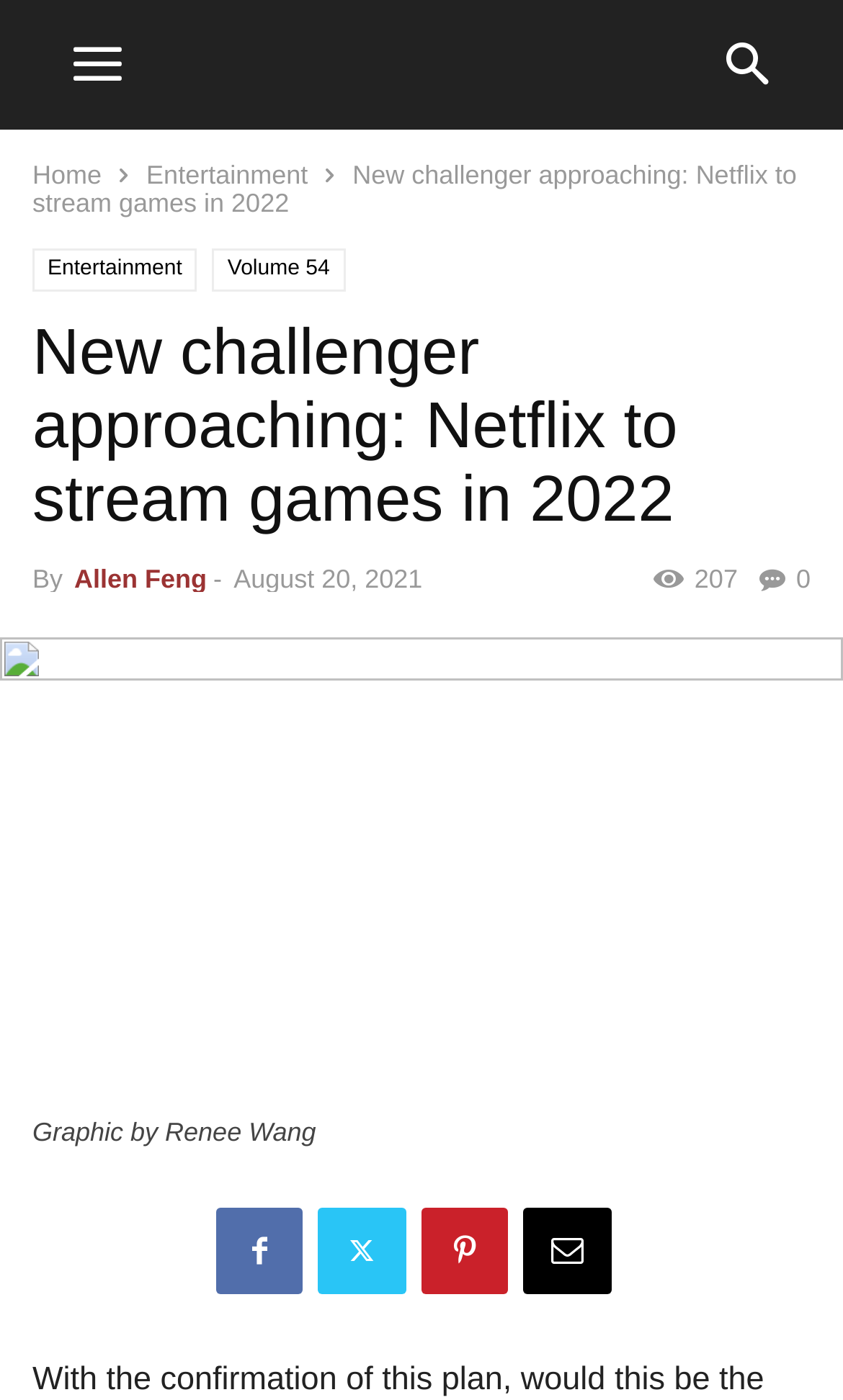Please identify the bounding box coordinates of the element I need to click to follow this instruction: "share article on social media".

[0.256, 0.863, 0.359, 0.925]